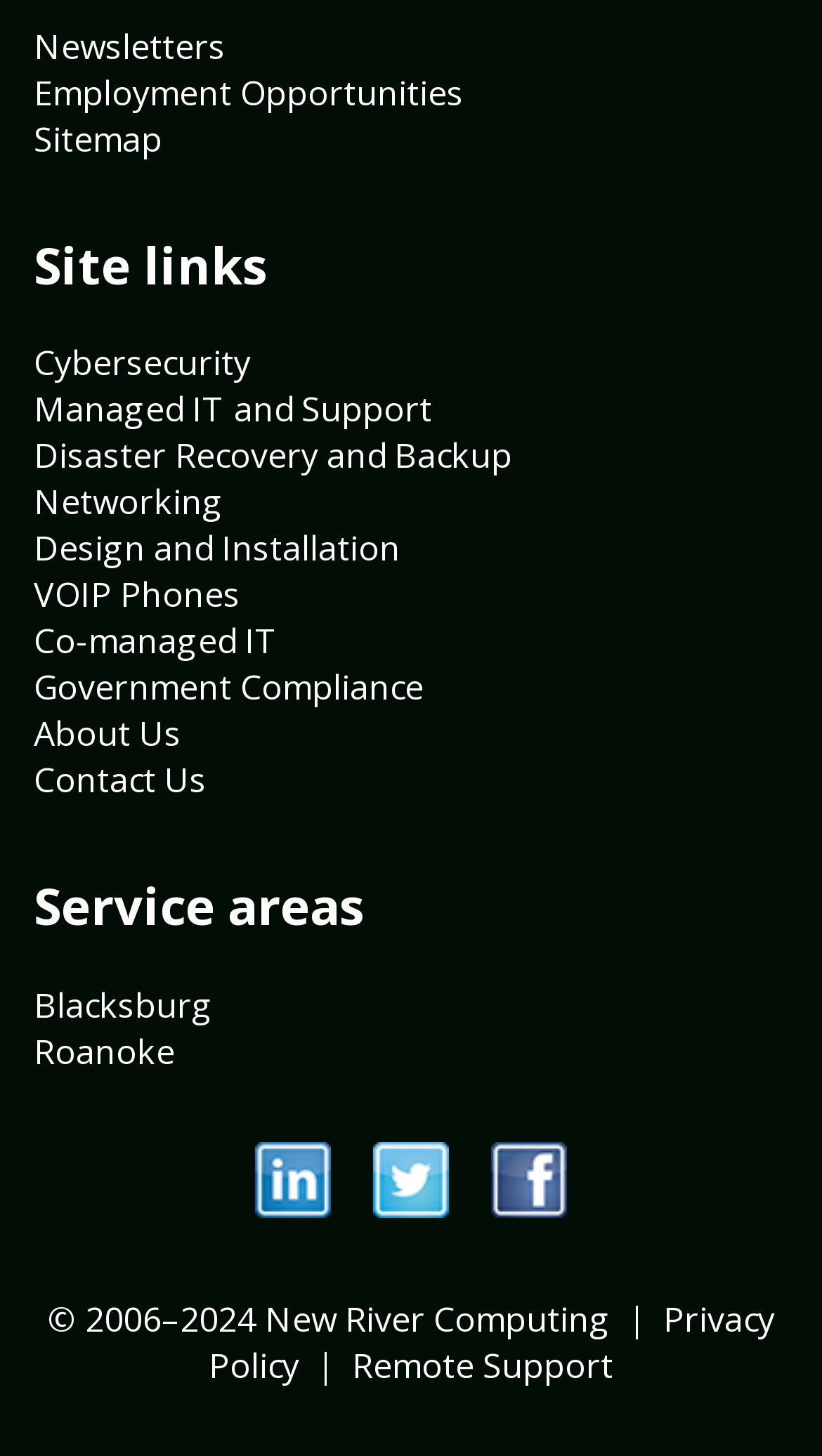Identify the bounding box coordinates for the region of the element that should be clicked to carry out the instruction: "Learn about kitchen appliances". The bounding box coordinates should be four float numbers between 0 and 1, i.e., [left, top, right, bottom].

None